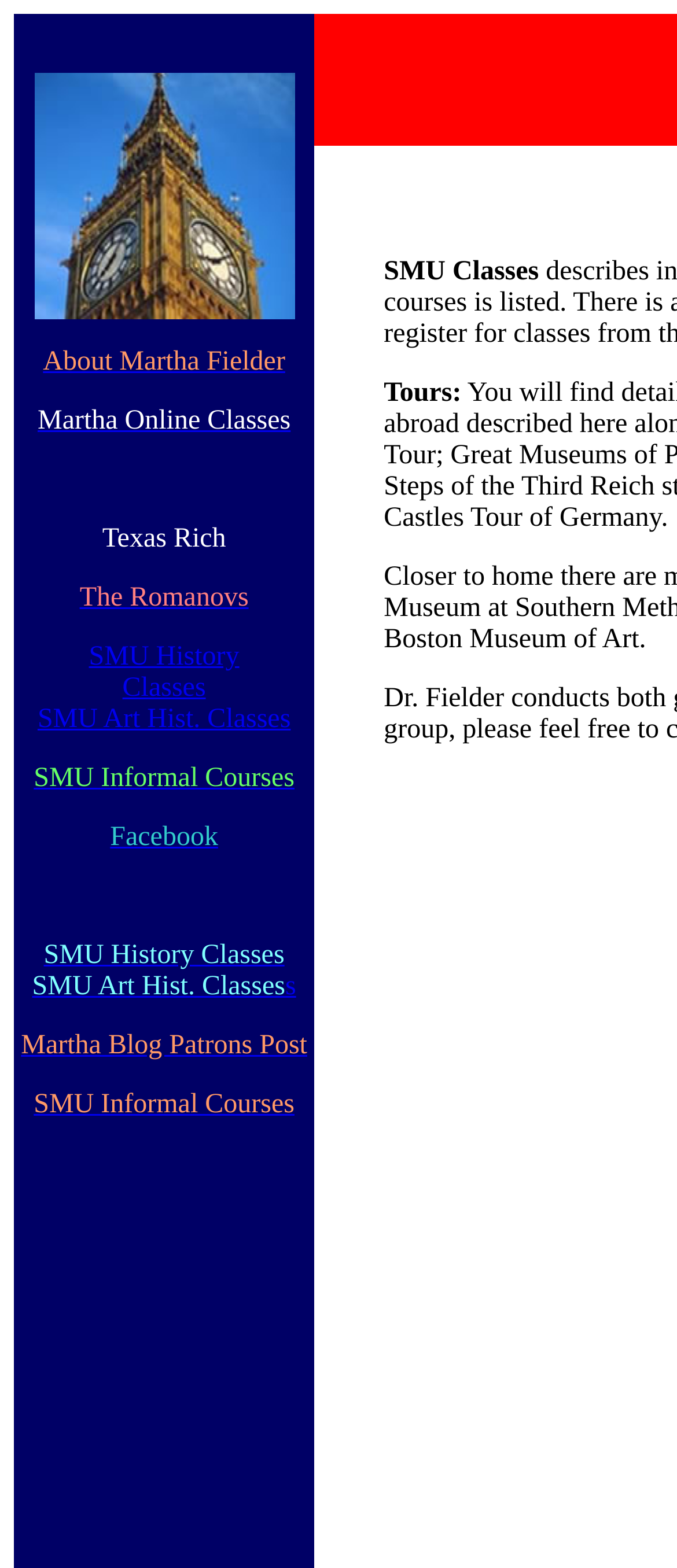Identify the bounding box coordinates of the element to click to follow this instruction: 'check Facebook'. Ensure the coordinates are four float values between 0 and 1, provided as [left, top, right, bottom].

[0.163, 0.525, 0.322, 0.543]